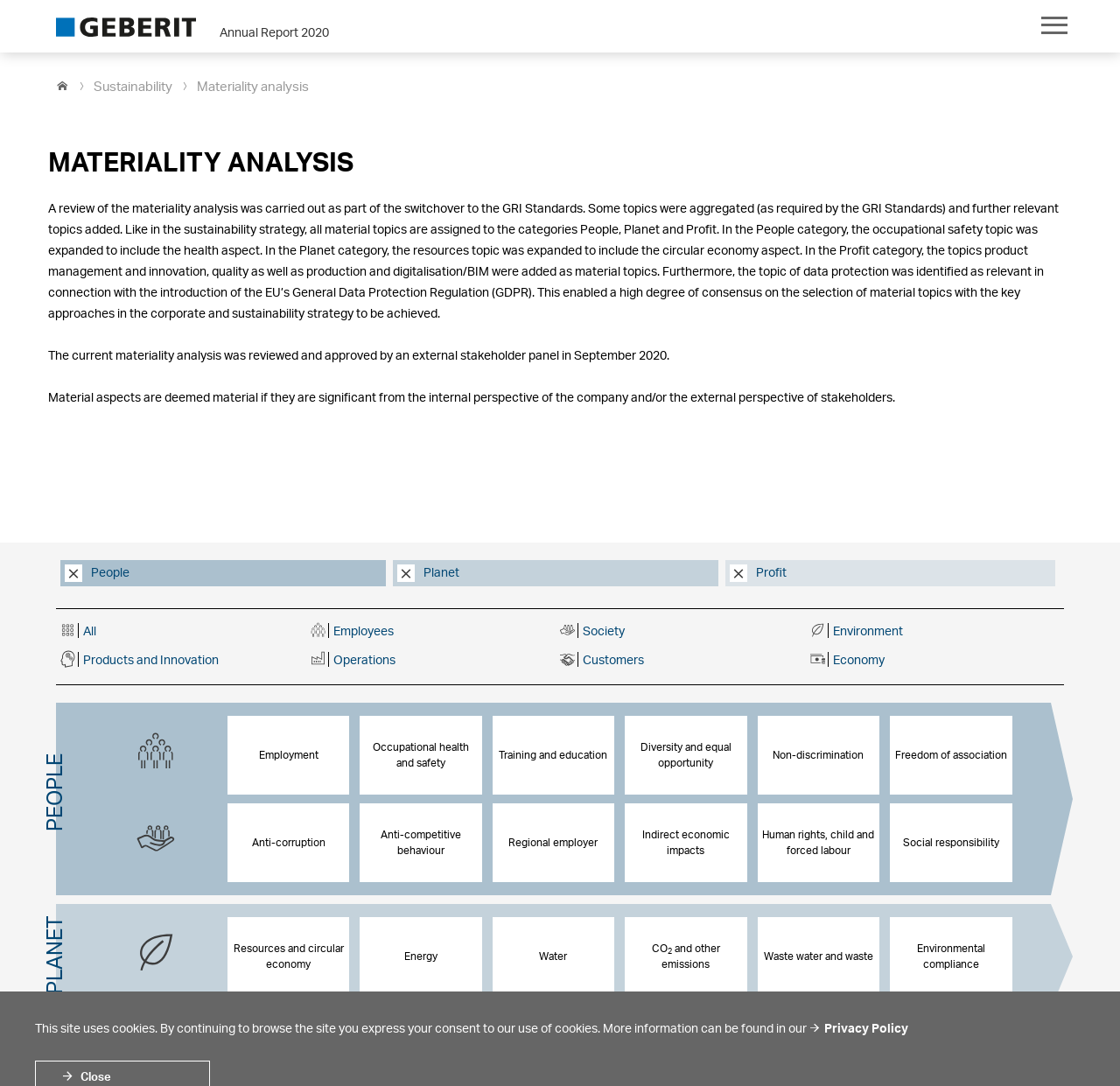Identify the bounding box coordinates of the clickable region to carry out the given instruction: "Go to Sustainability".

[0.064, 0.071, 0.154, 0.087]